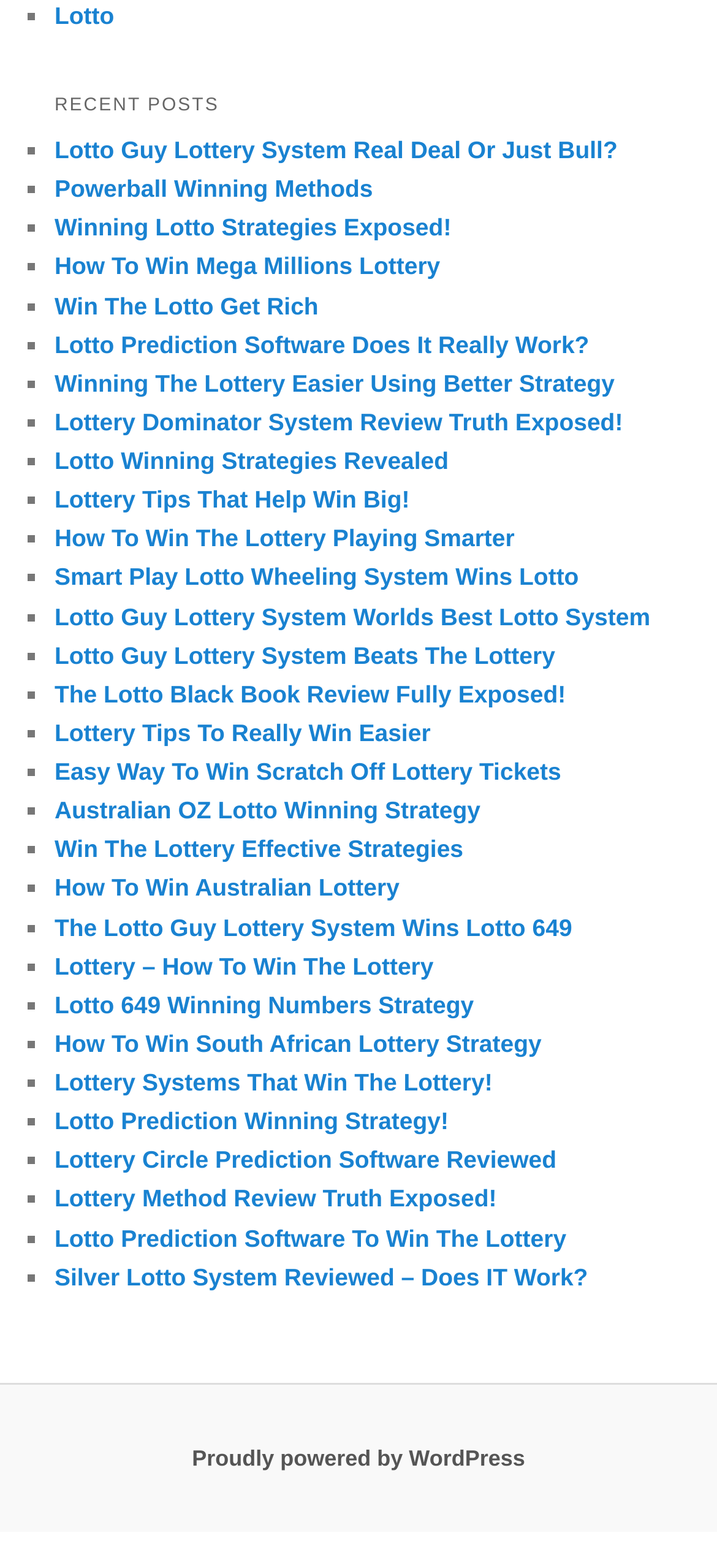Please provide a one-word or short phrase answer to the question:
What is the purpose of this webpage?

To provide information and strategies for winning lotto and lottery